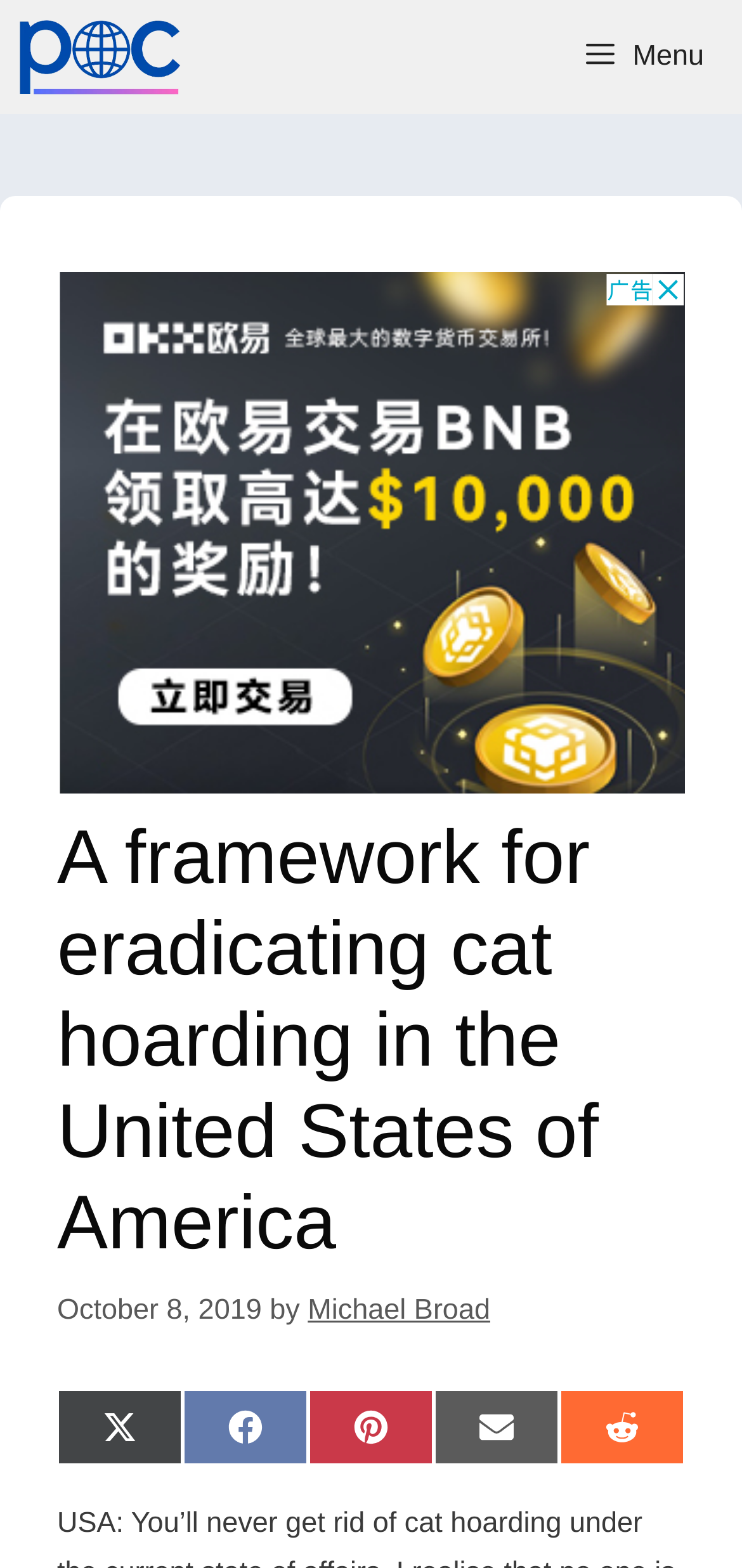Could you locate the bounding box coordinates for the section that should be clicked to accomplish this task: "Share on Twitter".

[0.077, 0.886, 0.246, 0.934]